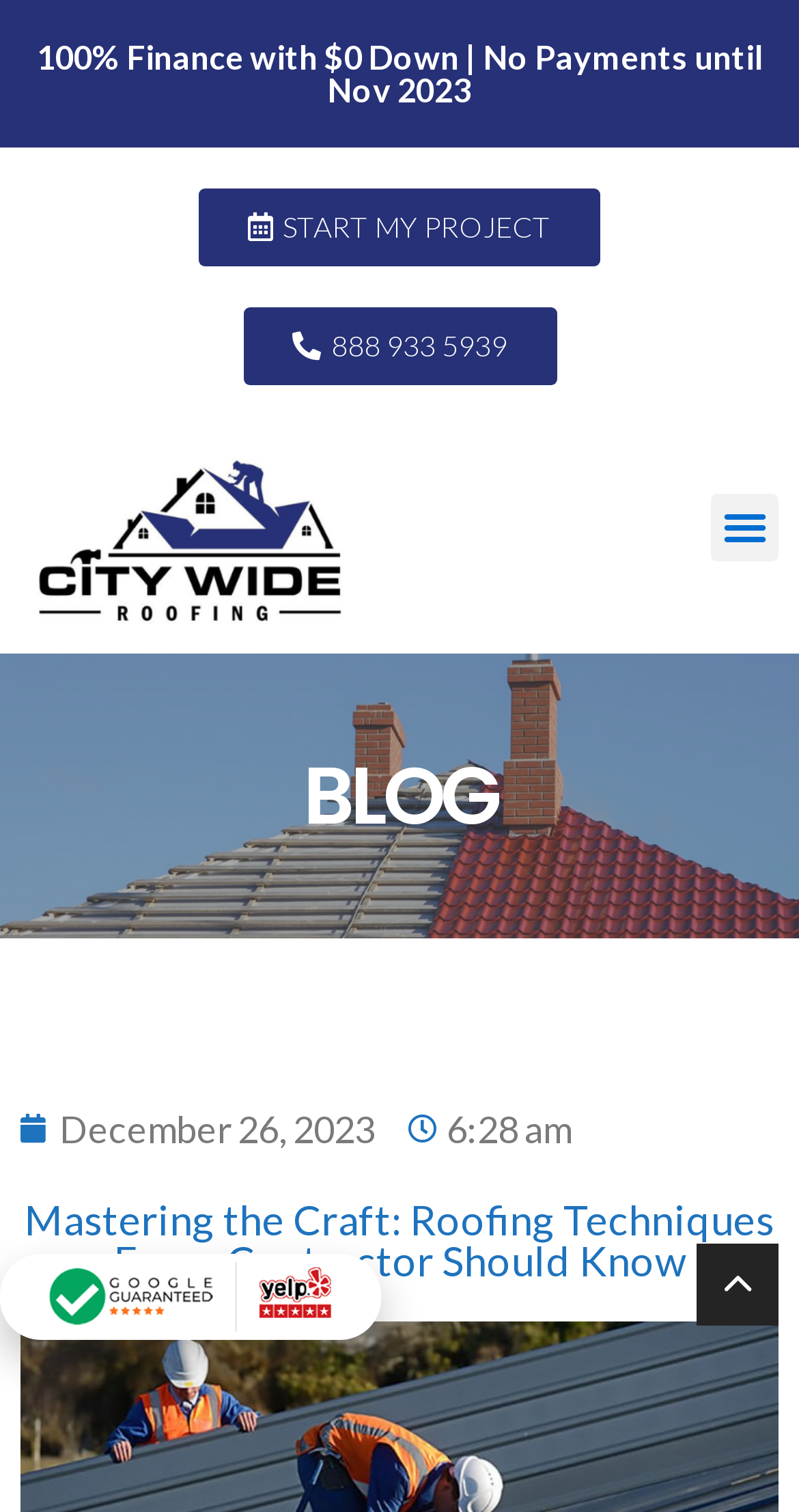Look at the image and give a detailed response to the following question: What is the button used to toggle the menu?

I found the button by looking at the button element with the text 'Menu Toggle' which is likely used to toggle the menu.